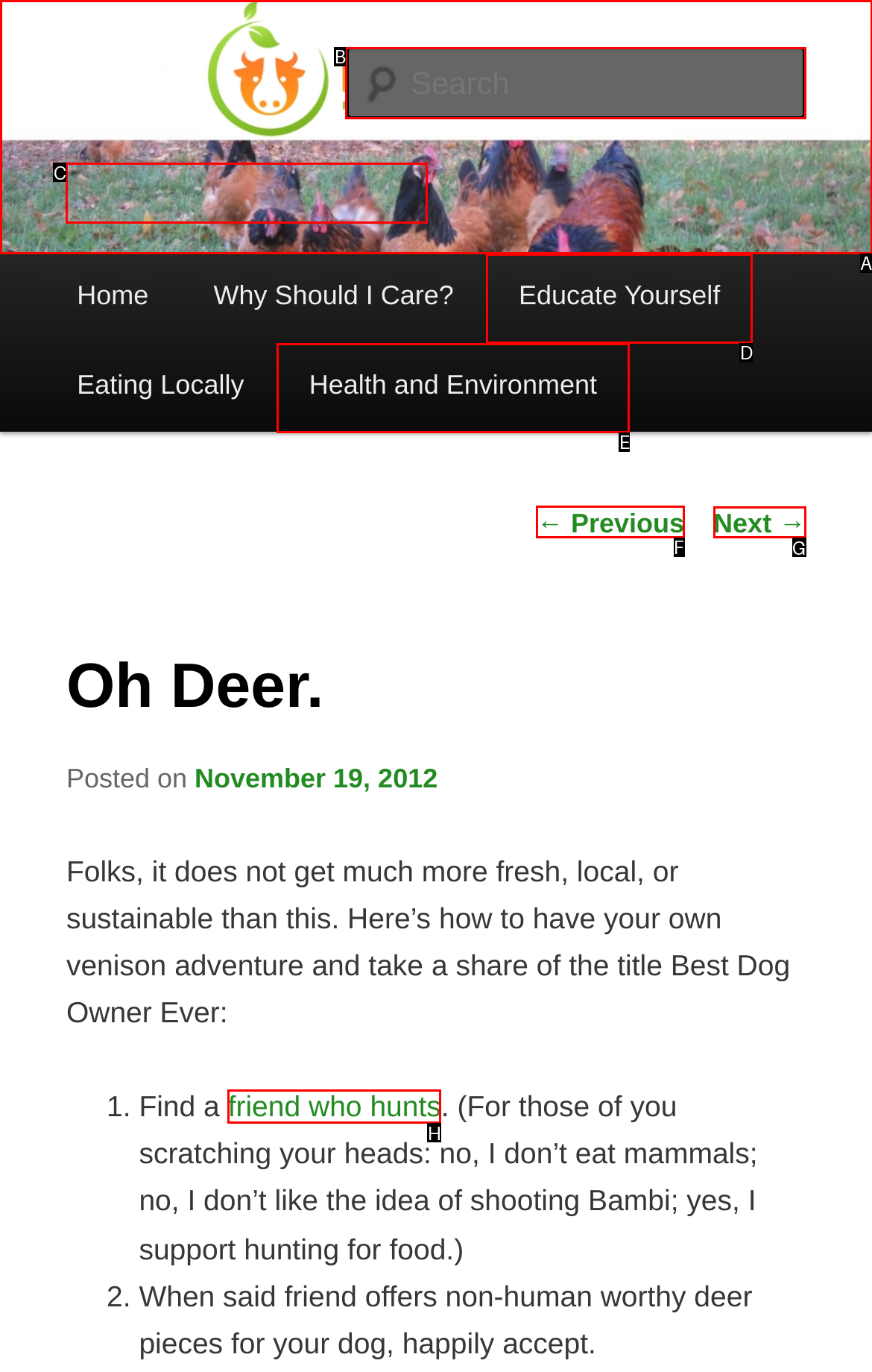Tell me which one HTML element I should click to complete the following task: Read the previous post Answer with the option's letter from the given choices directly.

F